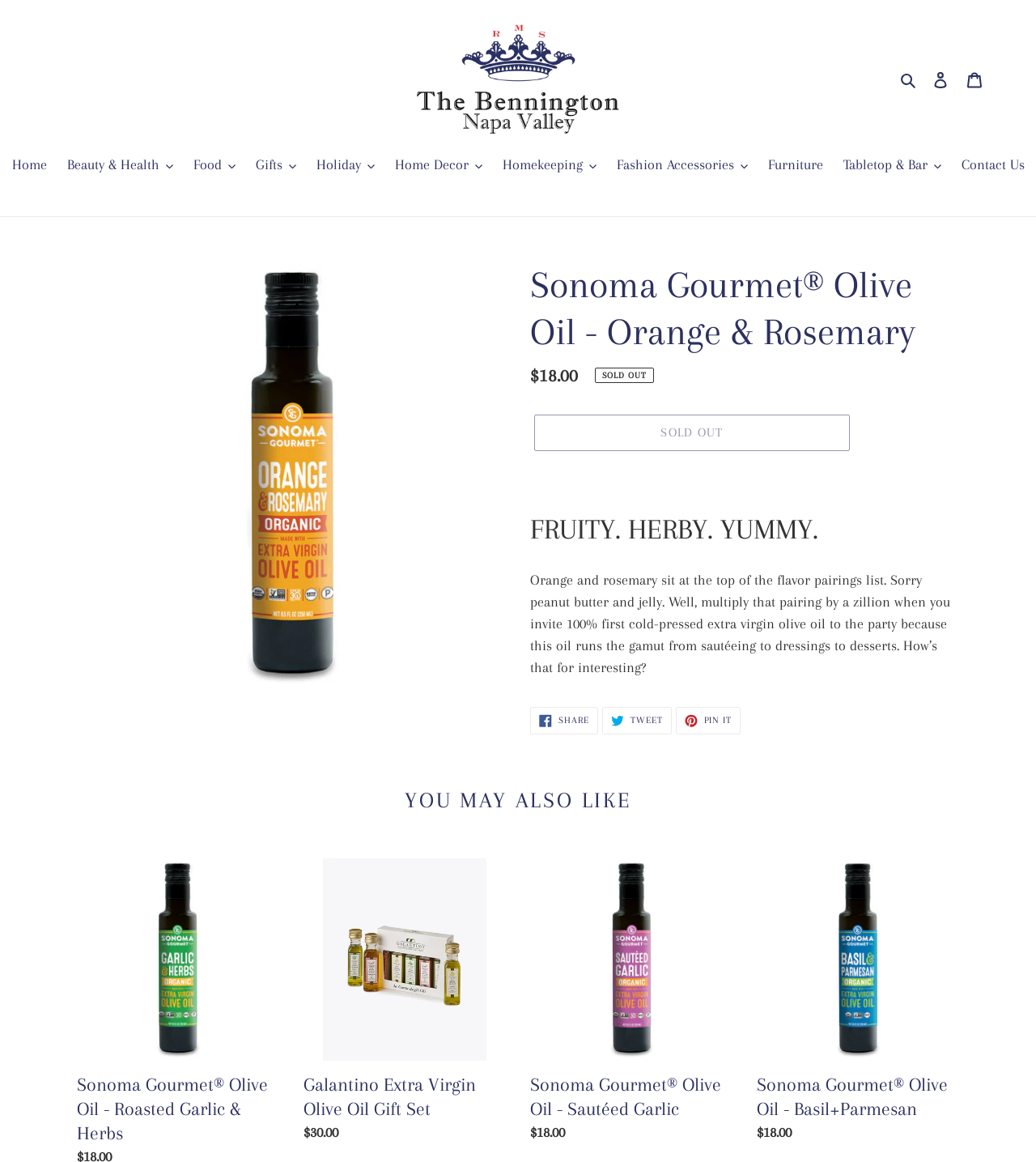Answer with a single word or phrase: 
What is the theme of the product?

Food